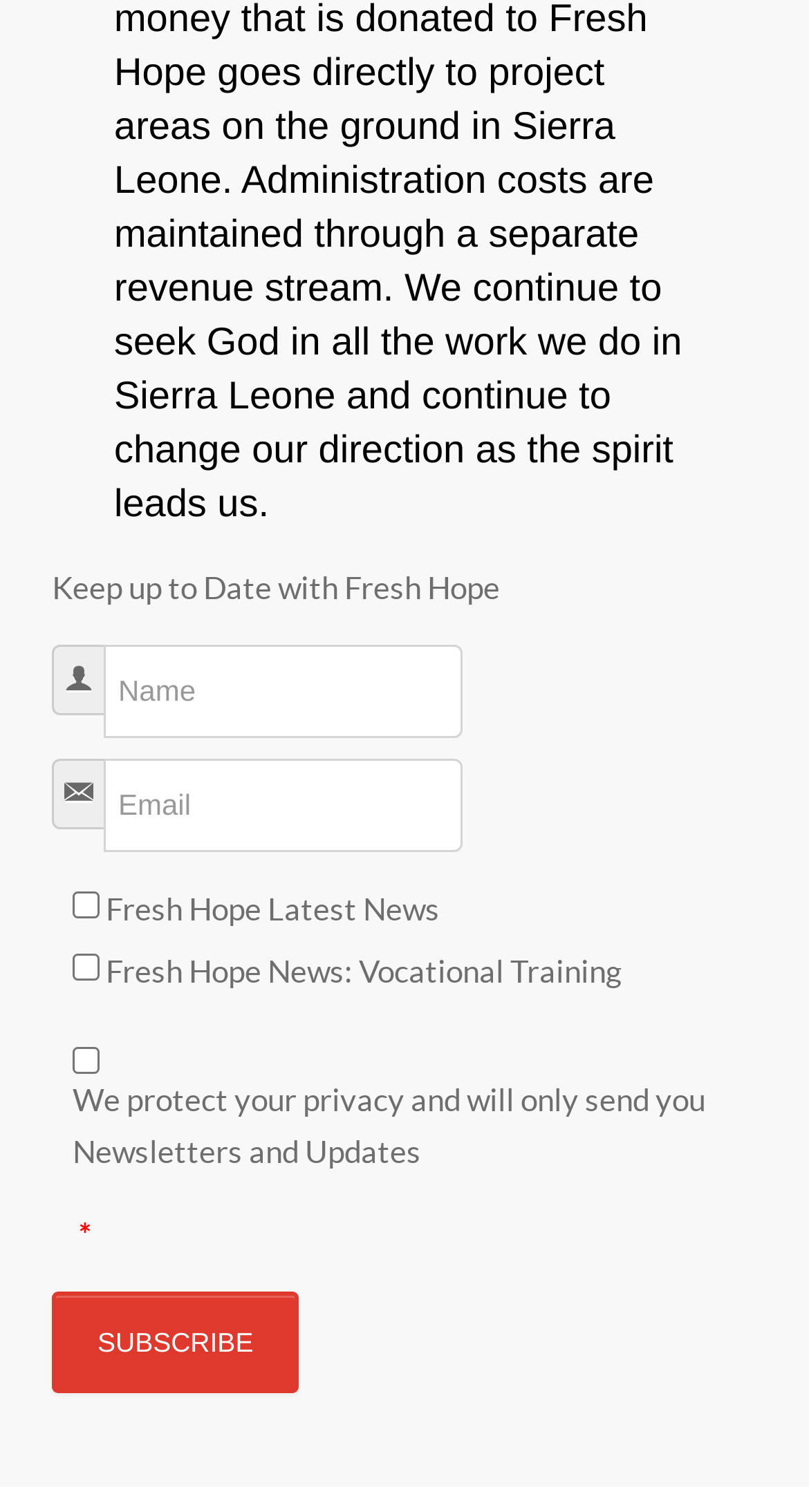What is the position of the 'SUBSCRIBE' button on the webpage?
Provide a detailed and well-explained answer to the question.

The 'SUBSCRIBE' button has a y1 coordinate of 0.854, which is higher than the y1 coordinates of the other elements, indicating that it is located at the bottom of the webpage.